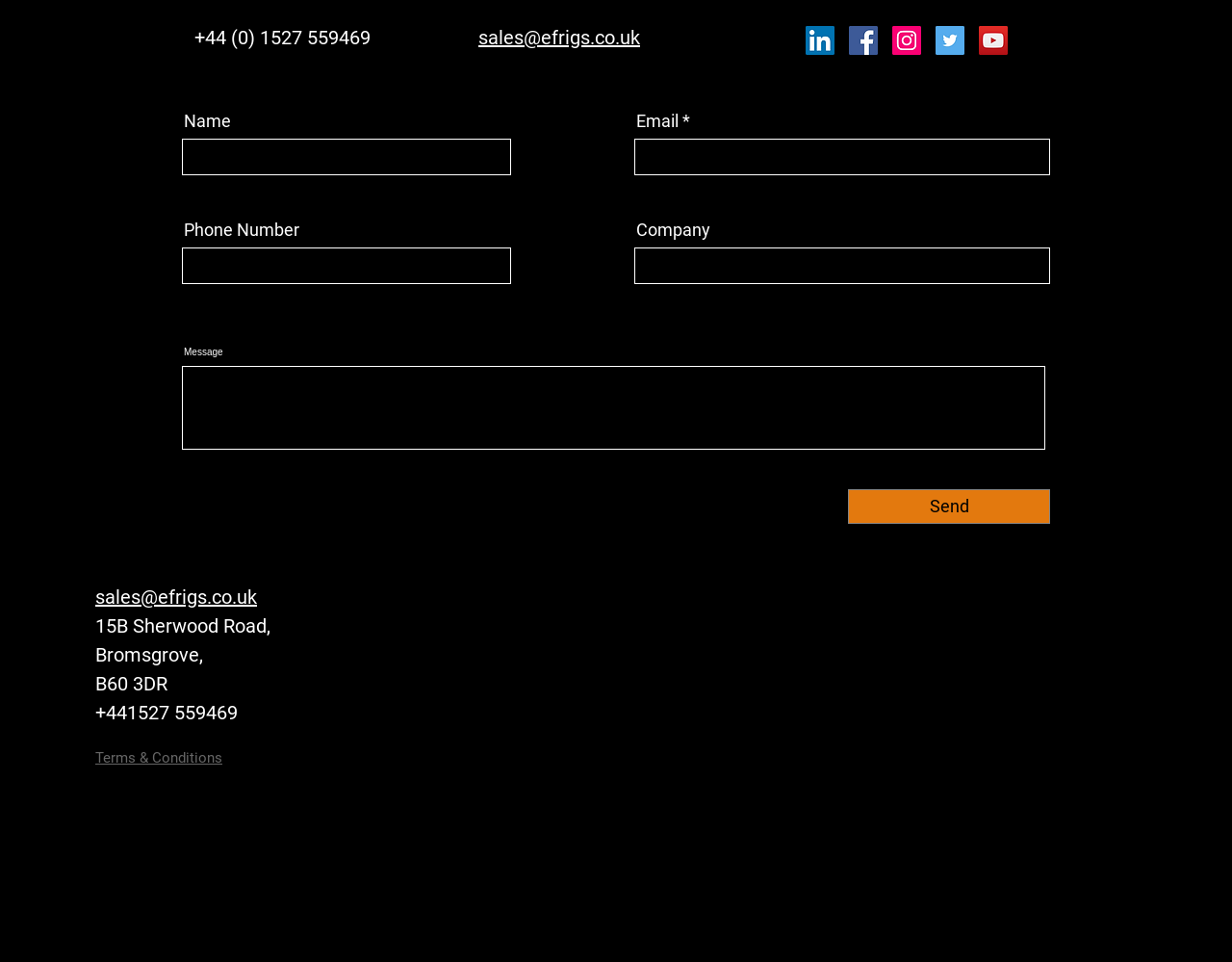Find the bounding box coordinates of the element's region that should be clicked in order to follow the given instruction: "Enter your email address". The coordinates should consist of four float numbers between 0 and 1, i.e., [left, top, right, bottom].

[0.515, 0.144, 0.852, 0.182]